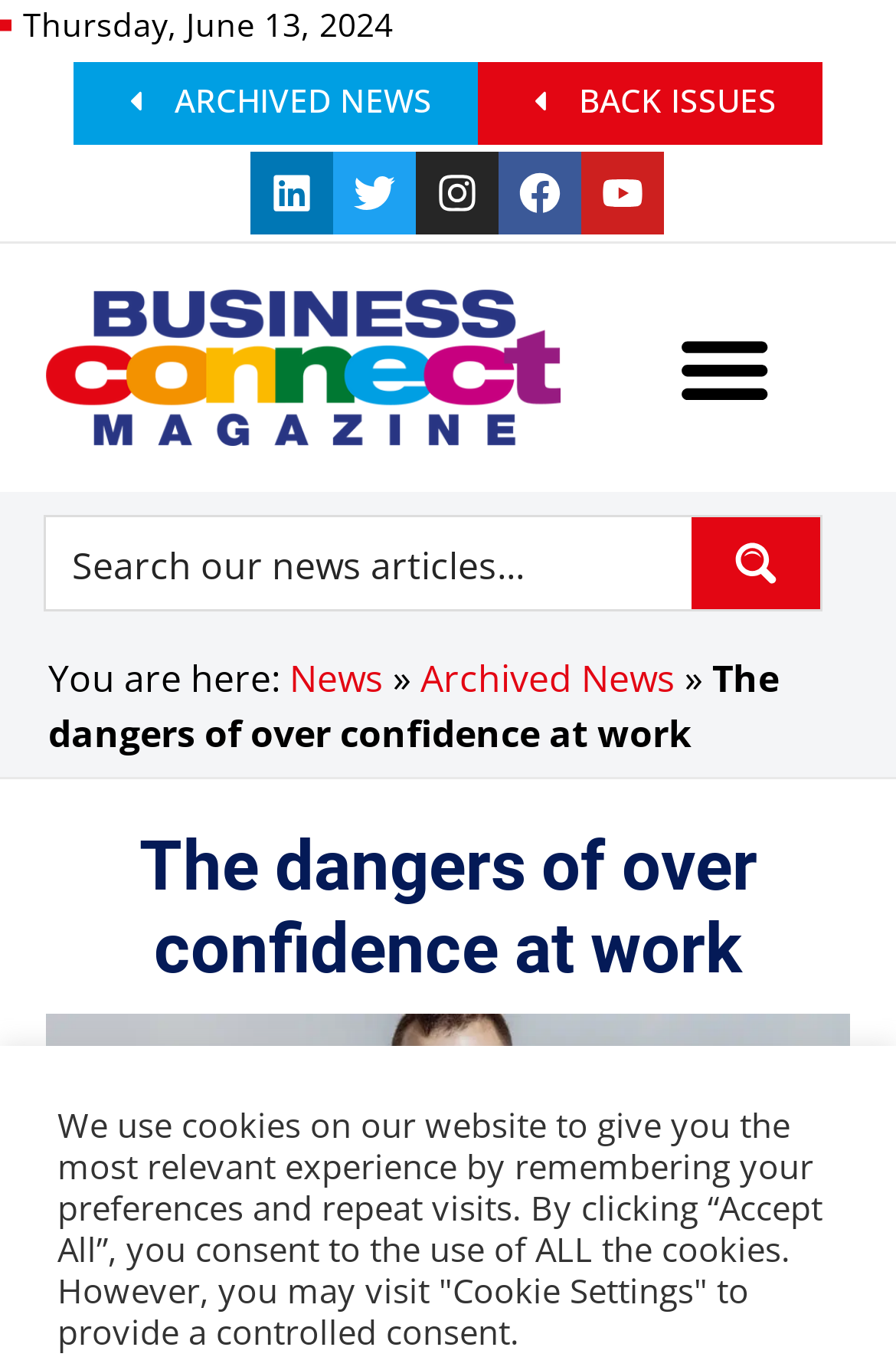Find the bounding box coordinates of the area to click in order to follow the instruction: "Open menu".

[0.677, 0.237, 0.939, 0.306]